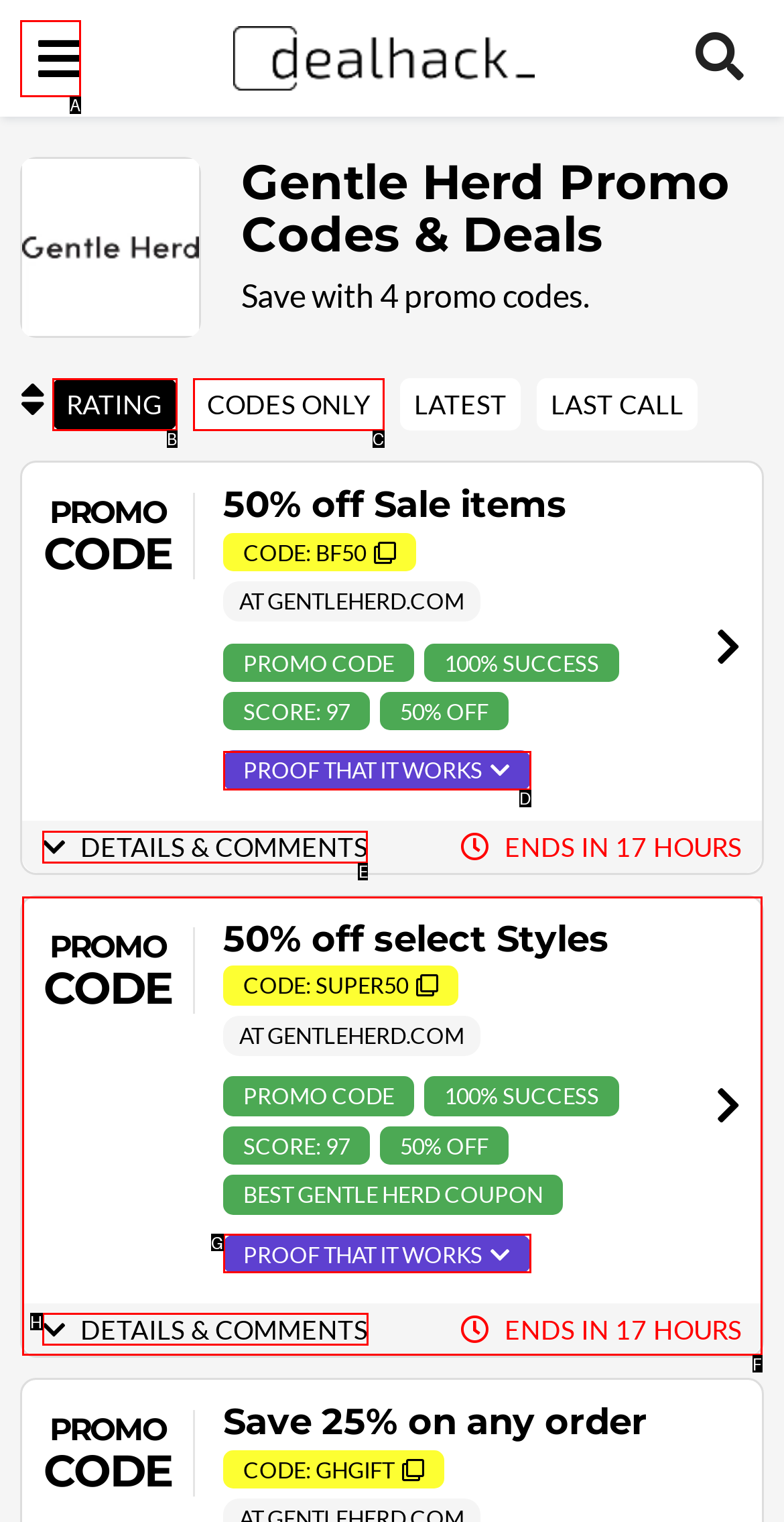Tell me which UI element to click to fulfill the given task: View details and comments of the '50% off Sale items' promo code. Respond with the letter of the correct option directly.

E